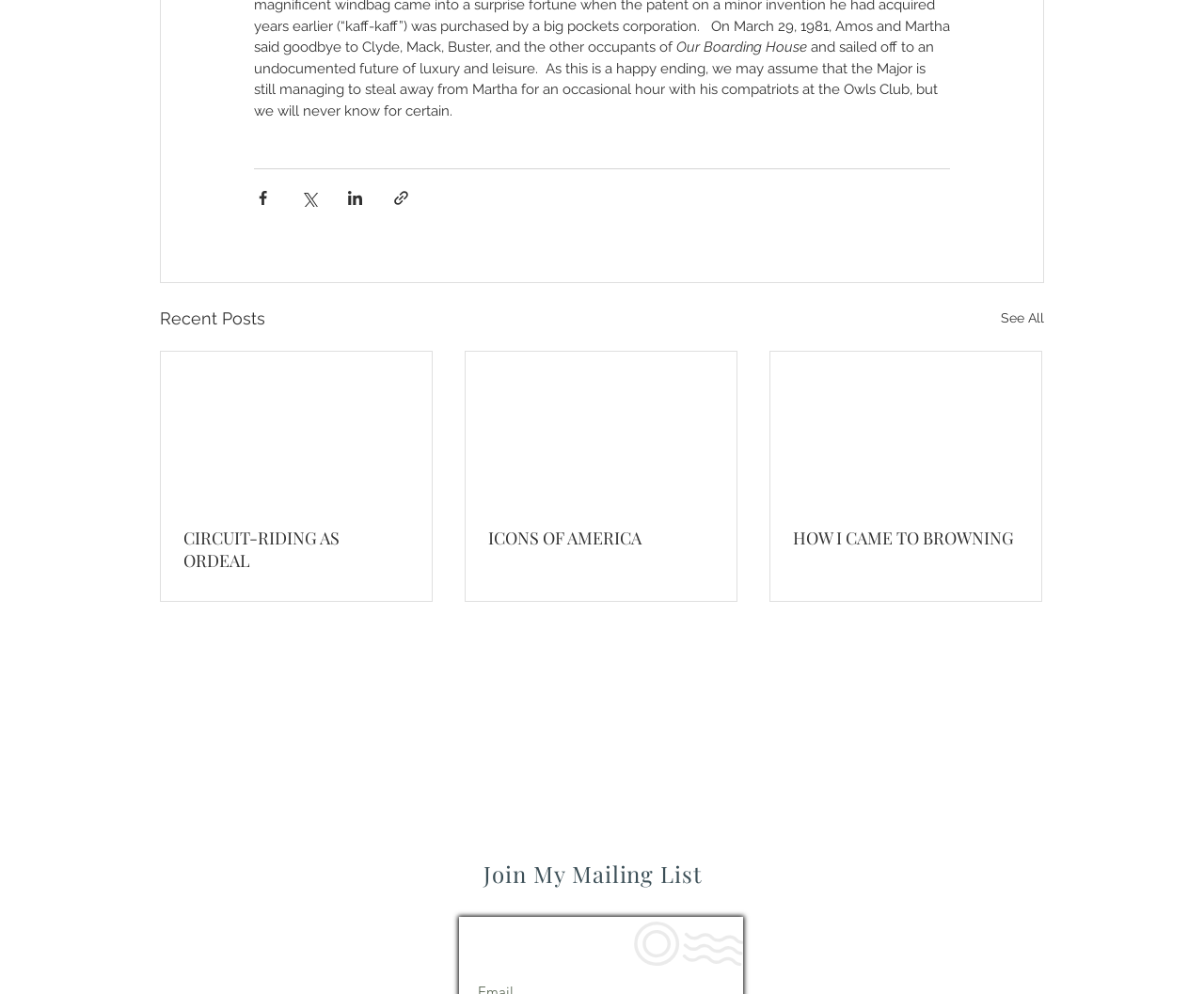Locate the bounding box coordinates of the area where you should click to accomplish the instruction: "Share via Twitter".

[0.249, 0.19, 0.264, 0.208]